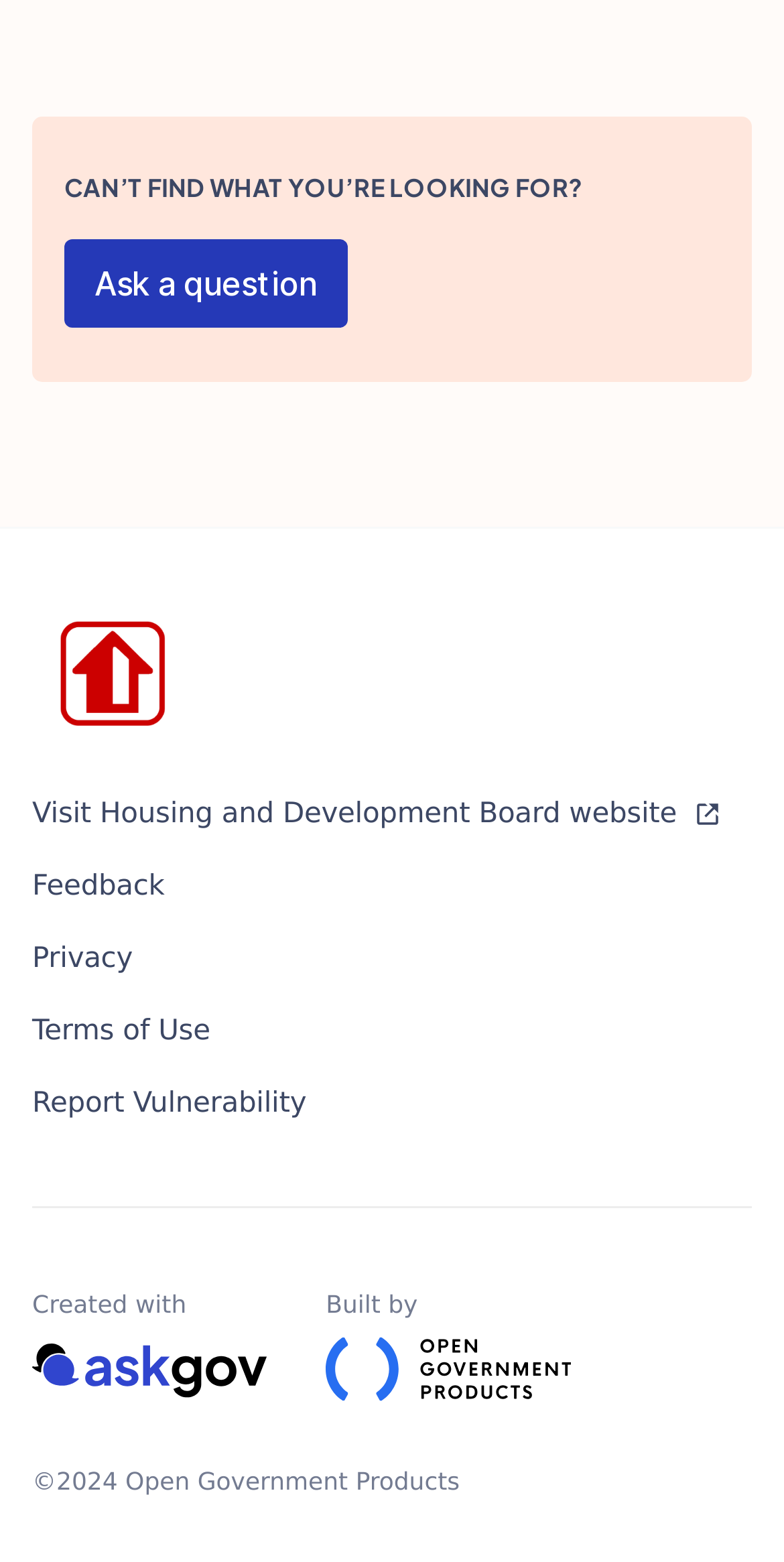Please provide a brief answer to the question using only one word or phrase: 
What is the text above the 'Ask a question' button?

CAN’T FIND WHAT YOU’RE LOOKING FOR?